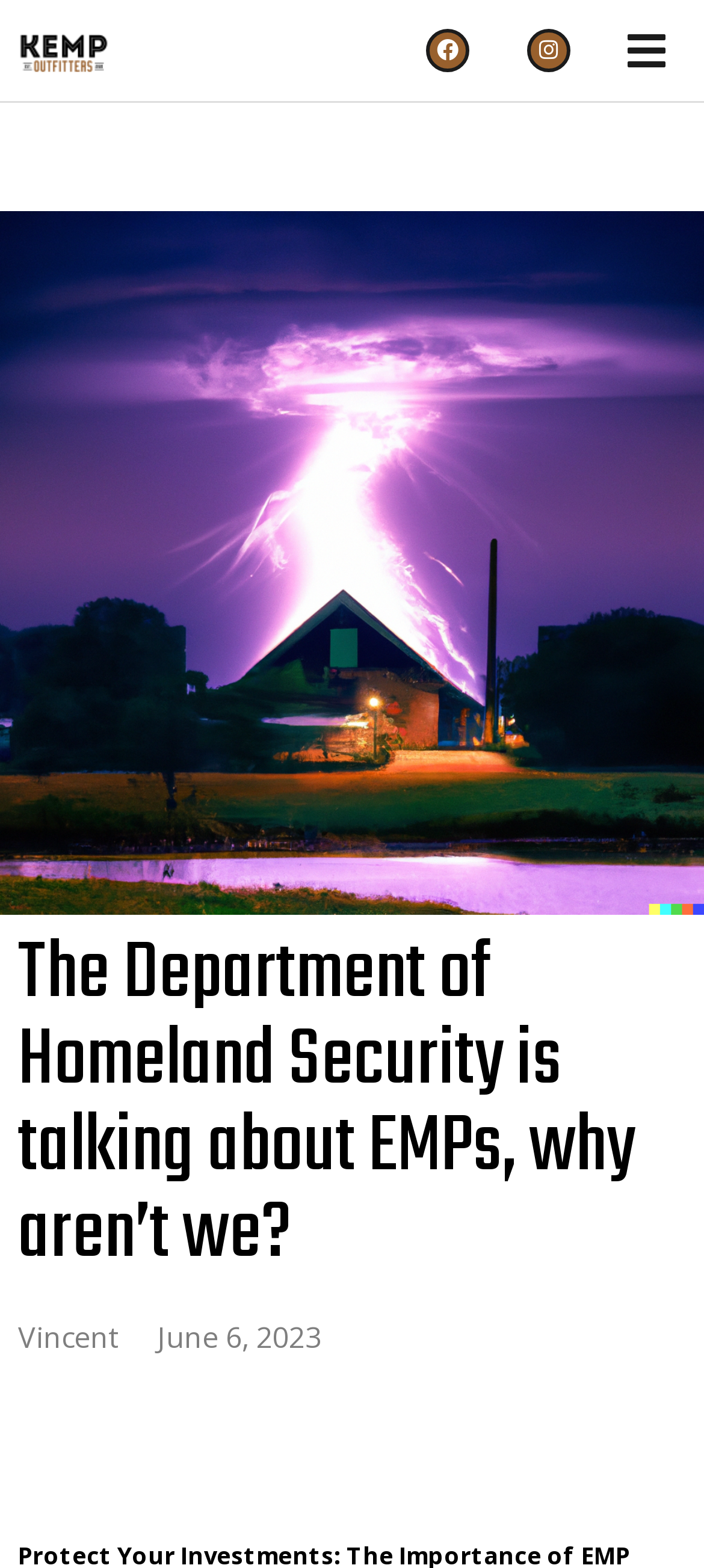What is the date of the article?
Using the information from the image, provide a comprehensive answer to the question.

The date of the article is June 6, 2023, which is mentioned at the bottom of the webpage along with the author's name 'Vincent'.